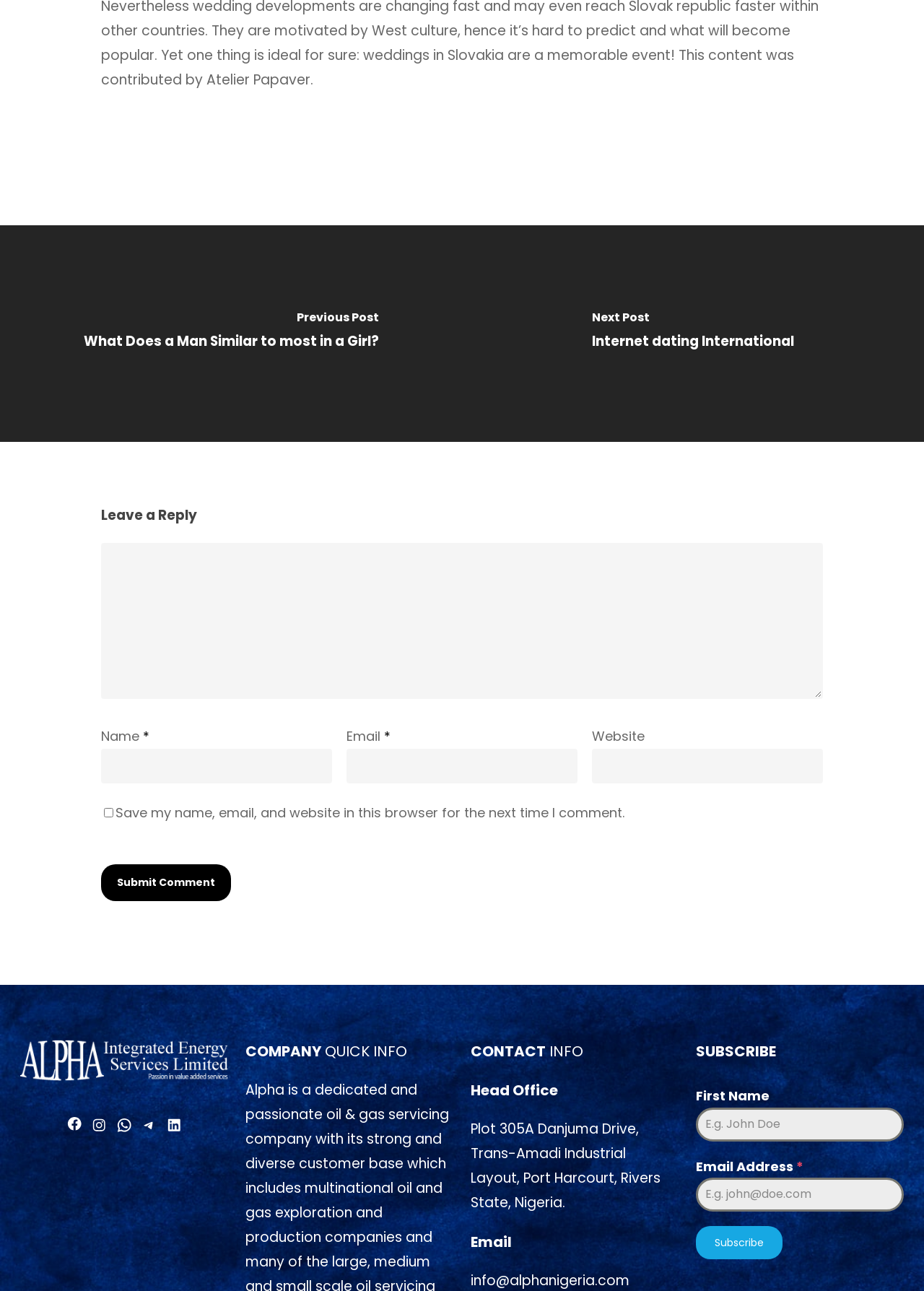Carefully observe the image and respond to the question with a detailed answer:
How many social media links are there?

There are five social media links, namely Facebook, Instagram, WhatsApp, Telegram, and LinkedIn, which are located at the bottom of the webpage.